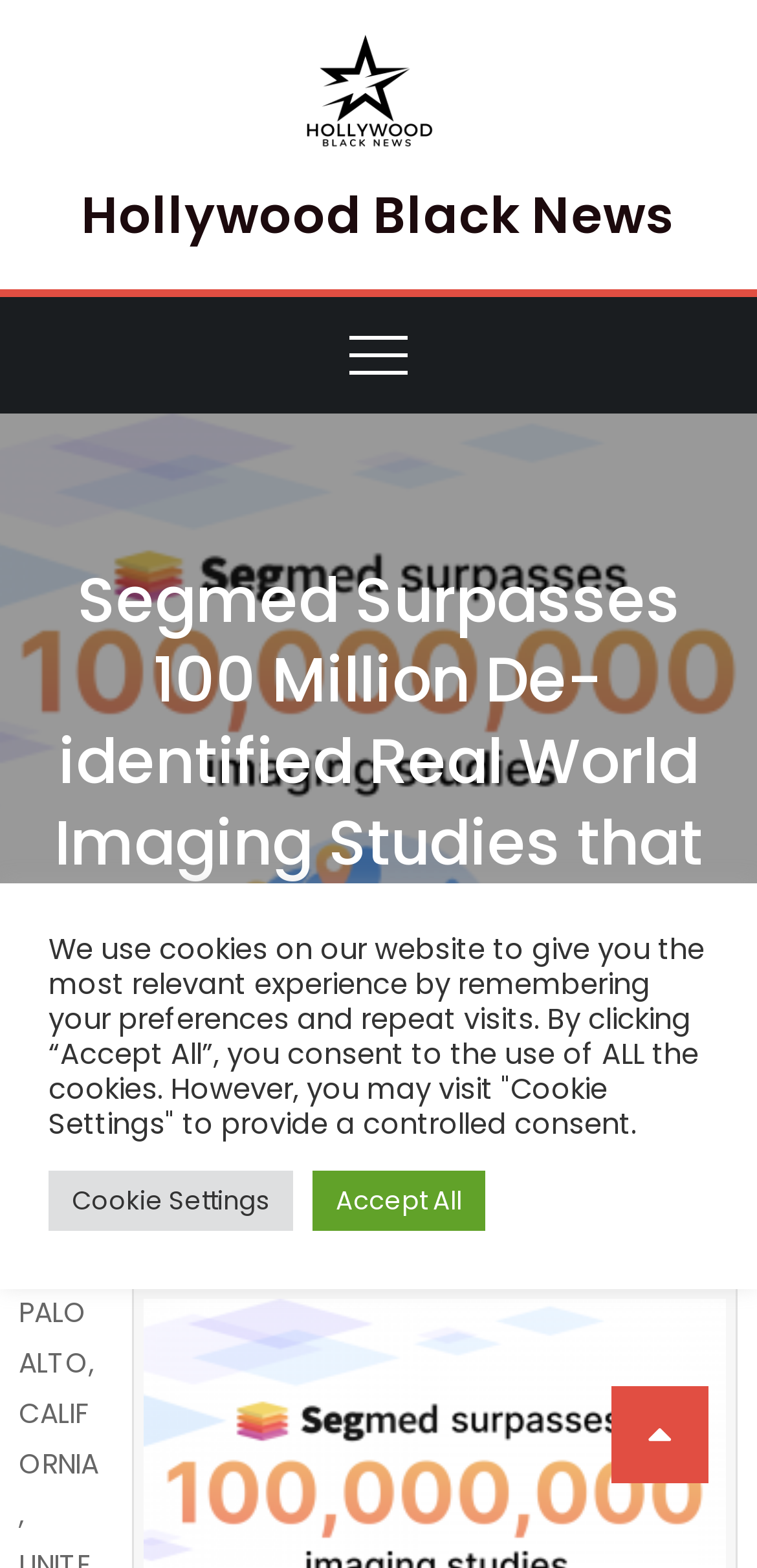Please answer the following question using a single word or phrase: How many buttons are in the primary menu?

1